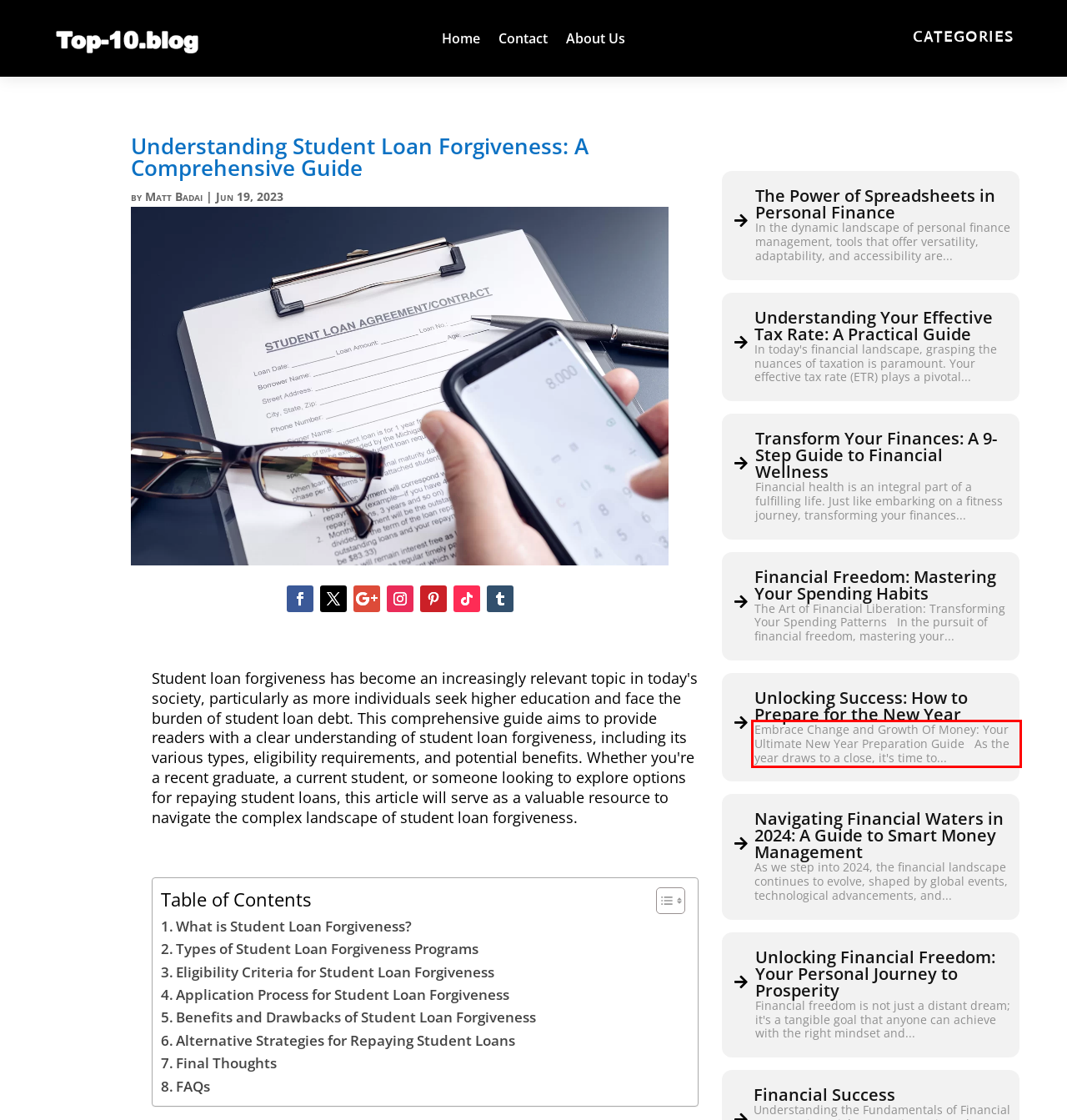Analyze the screenshot of a webpage where a red rectangle is bounding a UI element. Extract and generate the text content within this red bounding box.

Embrace Change and Growth Of Money: Your Ultimate New Year Preparation Guide As the year draws to a close, it's time to...